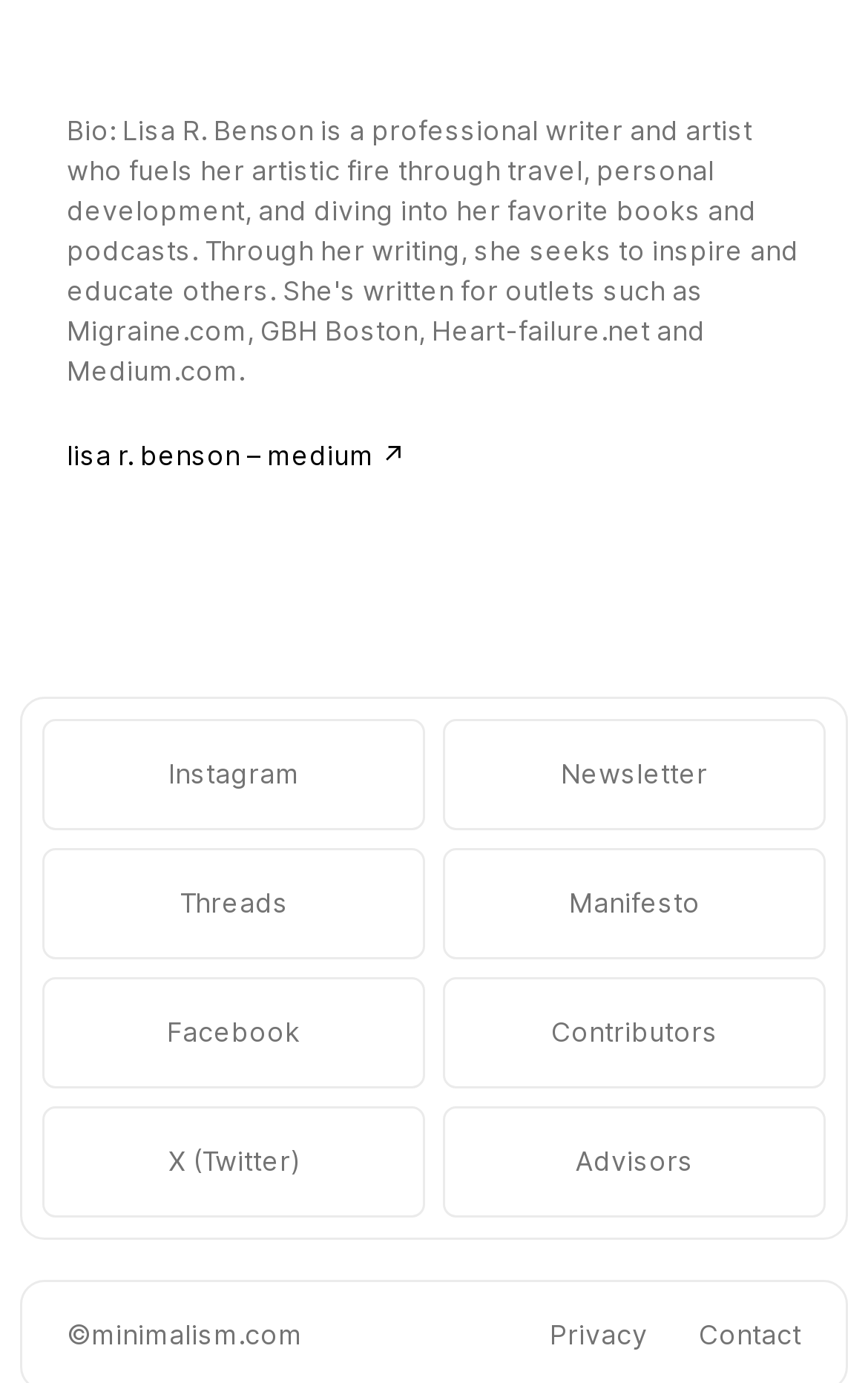Respond to the following question using a concise word or phrase: 
How many social media links are present on this webpage?

4